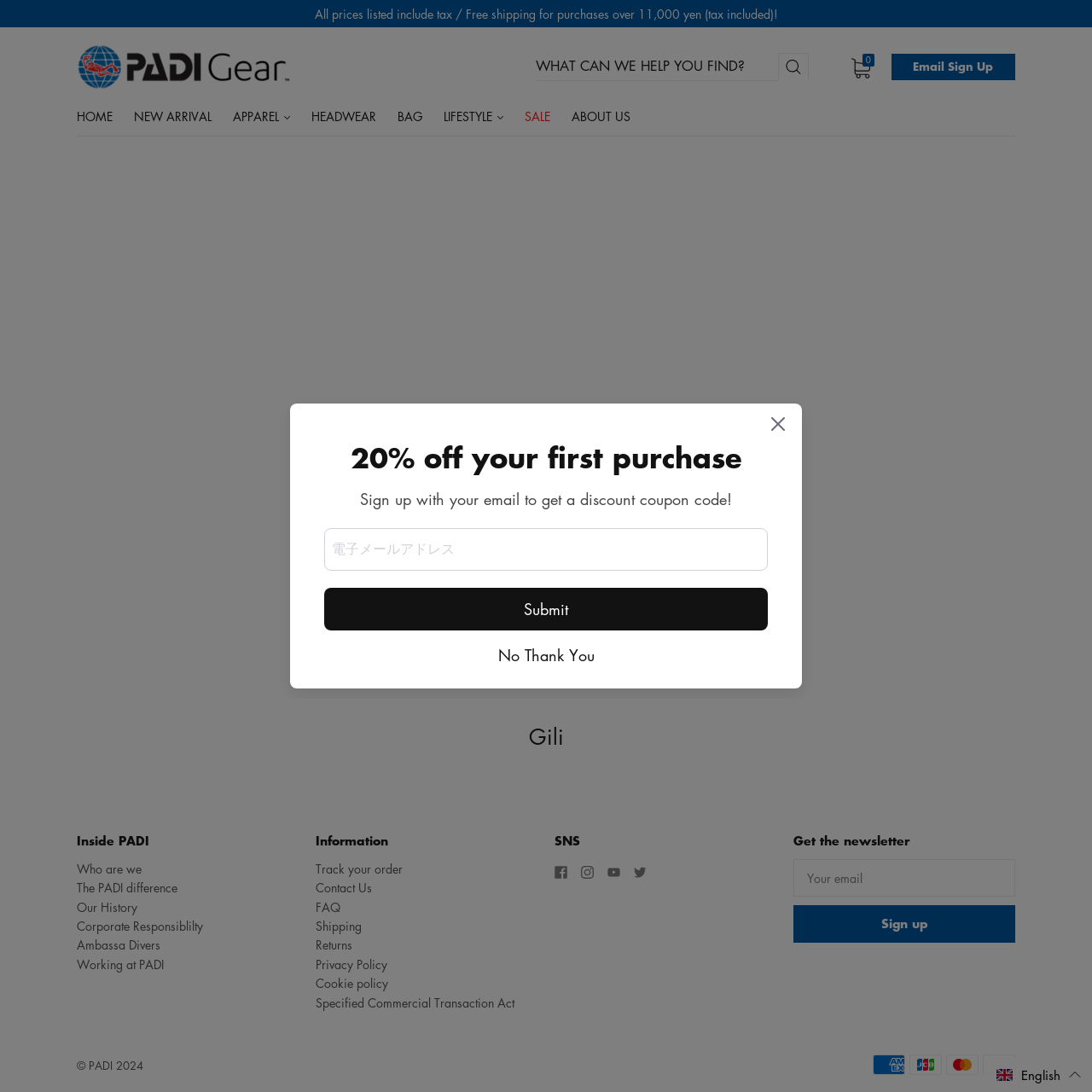Please identify the bounding box coordinates of the element that needs to be clicked to perform the following instruction: "Sign up for the newsletter".

[0.727, 0.829, 0.93, 0.863]